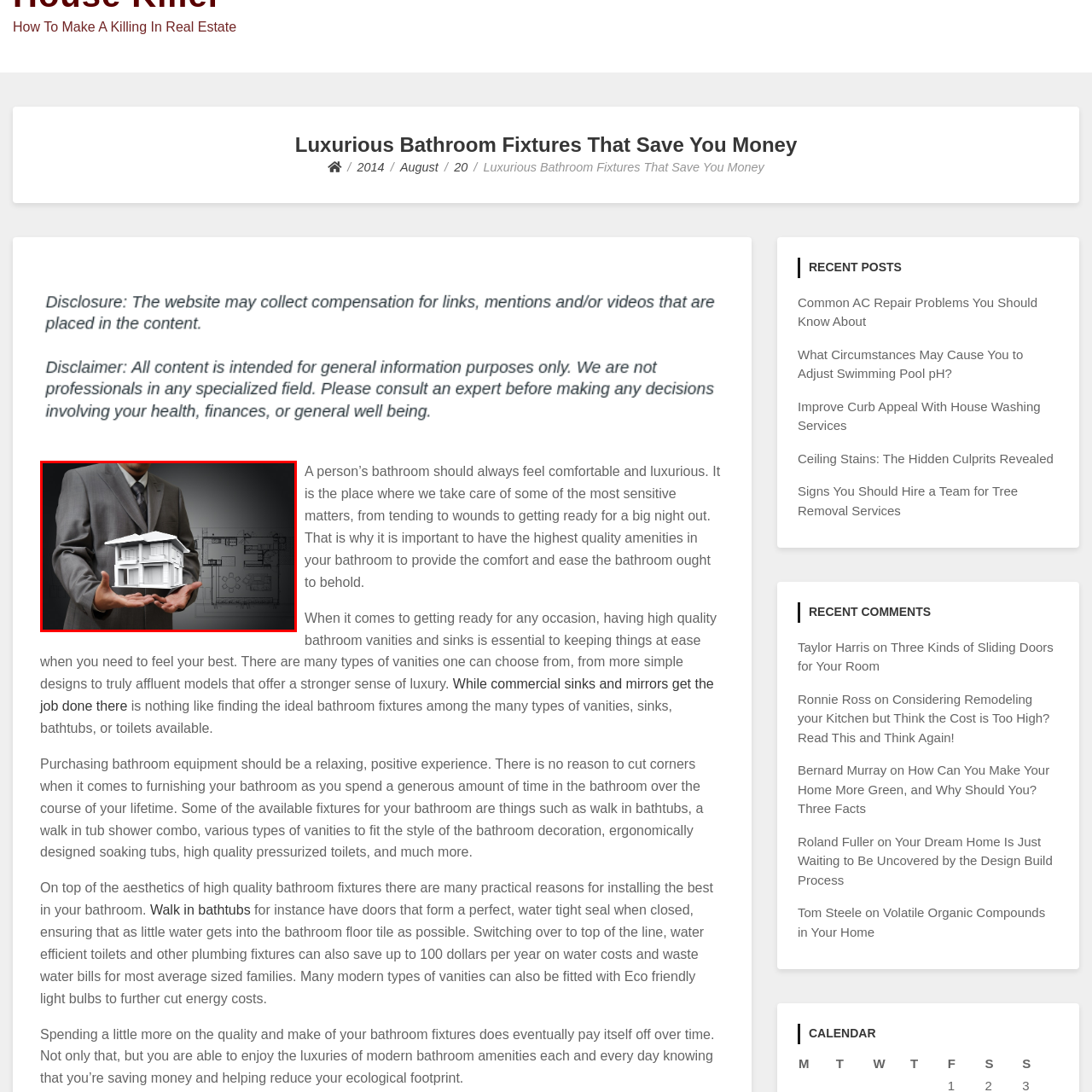Is the man wearing casual clothes?
Look closely at the portion of the image highlighted by the red bounding box and provide a comprehensive answer to the question.

The caption describes the man as wearing a tailored suit, which implies a professional and formal attire, rather than casual clothes.